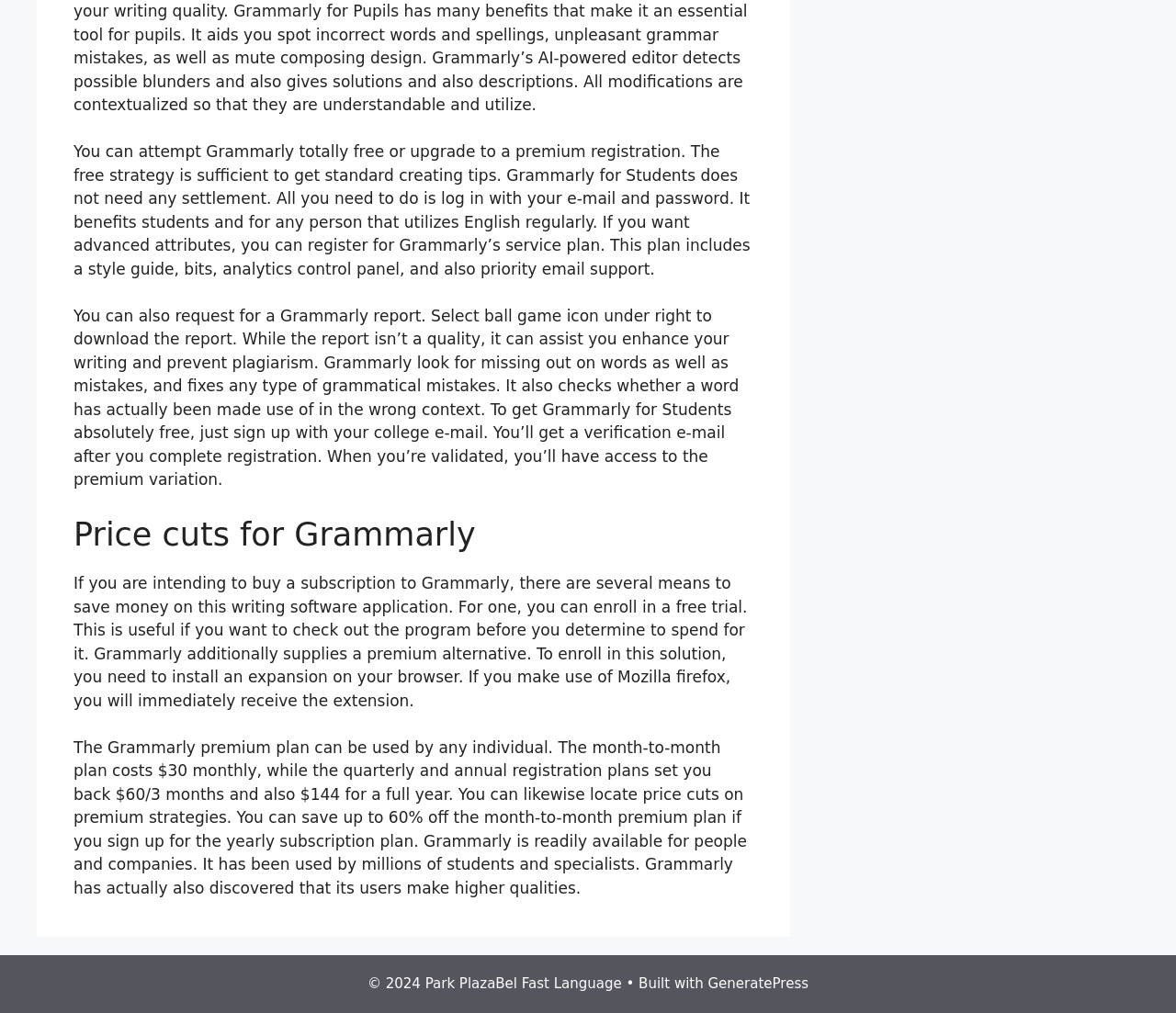Find the coordinates for the bounding box of the element with this description: "Terms of Service".

None